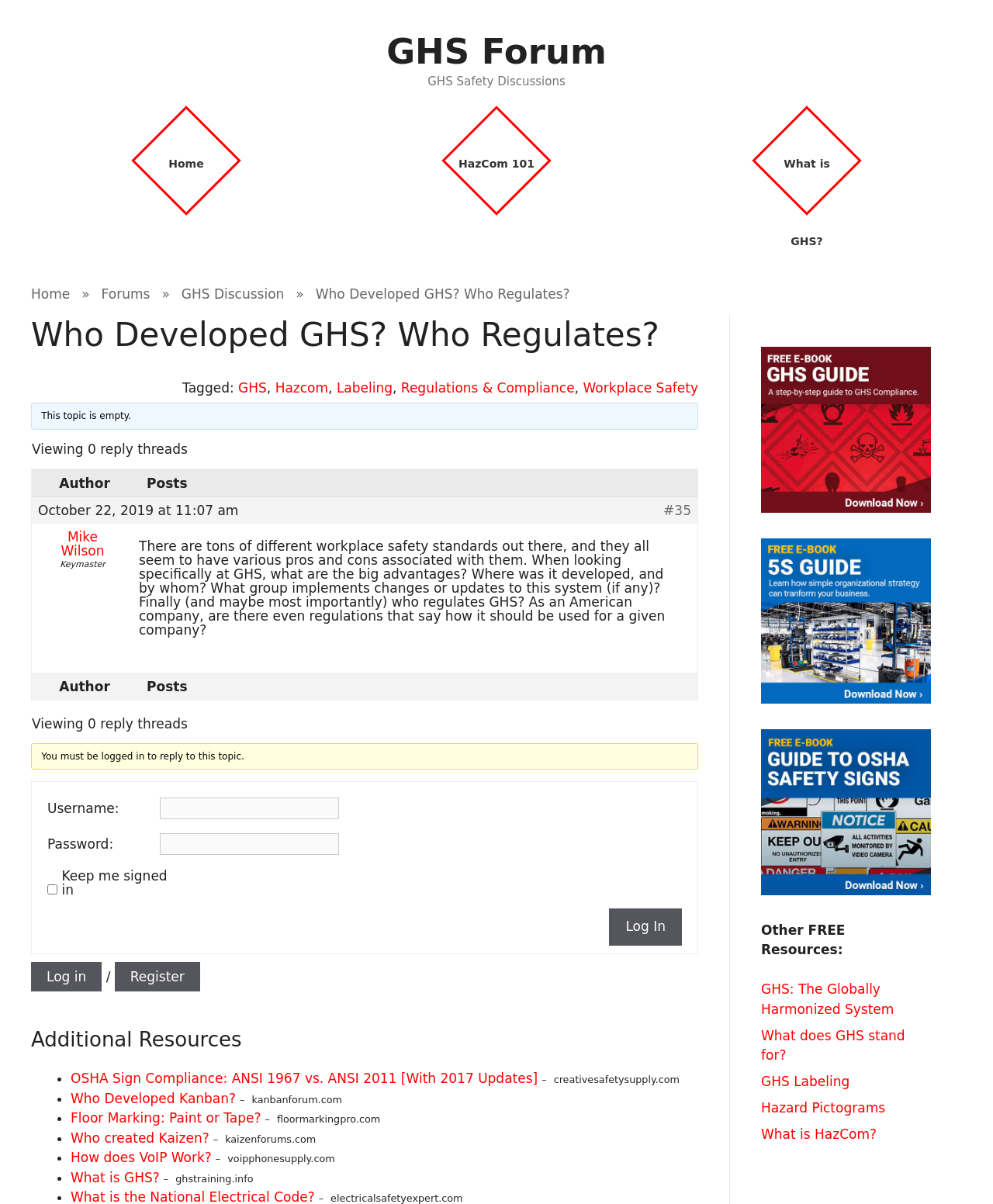Respond to the question below with a single word or phrase:
What is the title of the additional resource listed first?

OSHA Sign Compliance